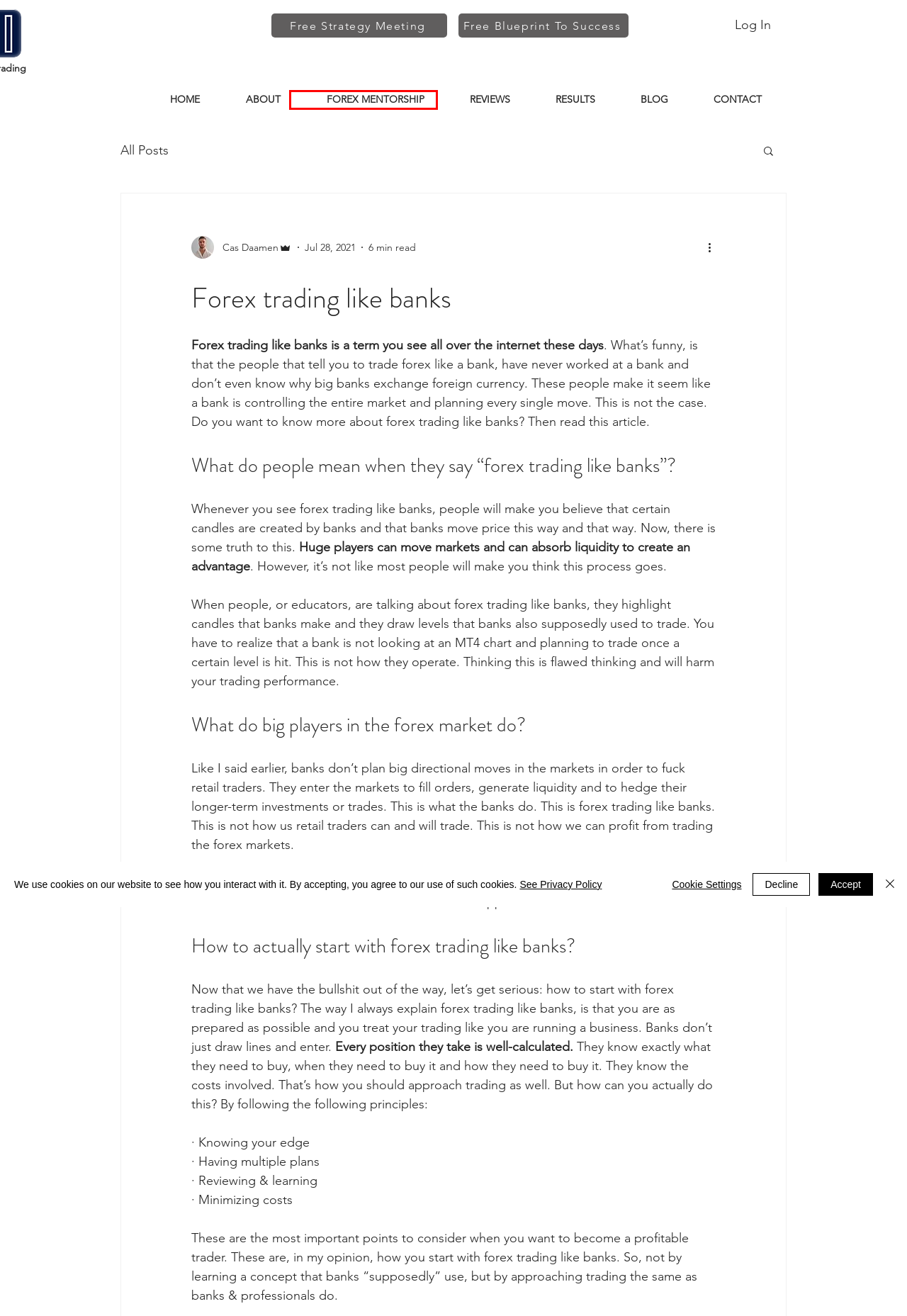A screenshot of a webpage is given with a red bounding box around a UI element. Choose the description that best matches the new webpage shown after clicking the element within the red bounding box. Here are the candidates:
A. Privacy | CDFX Trading
B. Free Call | CDFX Trading
C. Trackrecord | CDFX Trading
D. REVIEWS | CDFX Trading
E. About | CDFX Trading
F. Free Training | CDFX Trading
G. Contact | CDFX Trading
H. 1 On 1 Forex Coaching | CDFX Trading

H